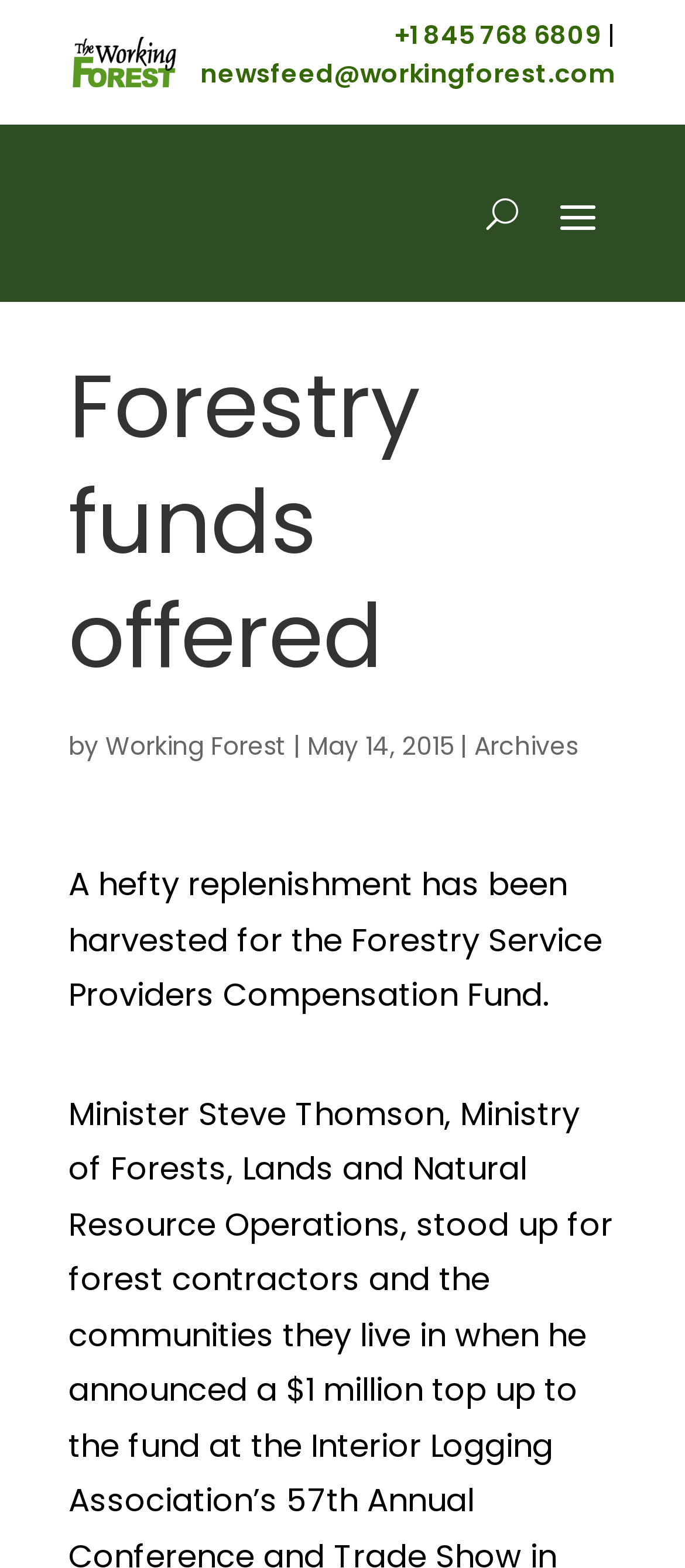Provide a comprehensive description of the webpage.

The webpage is about forestry funds, specifically the replenishment of the Forestry Service Providers Compensation Fund. At the top left, there is an official logo of the Working Forest. Below the logo, there is a heading that reads "Forestry funds offered" in a prominent font. To the right of the heading, there is a line of text that indicates the article is by "Working Forest" and dated "May 14, 2015". 

On the top right, there is a contact information section, which includes a phone number "+1 845 768 6809" and an email address "newsfeed@workingforest.com". There is also a button with a single letter "U" next to the phone number.

The main content of the webpage is a paragraph of text that summarizes the replenishment of the Forestry Service Providers Compensation Fund, stating that "A hefty replenishment has been harvested for the Forestry Service Providers Compensation Fund." This text is located below the heading and contact information section, taking up most of the page's width. 

At the bottom right of the page, there is a link to "Archives", which suggests that the webpage is part of a larger news or article collection.